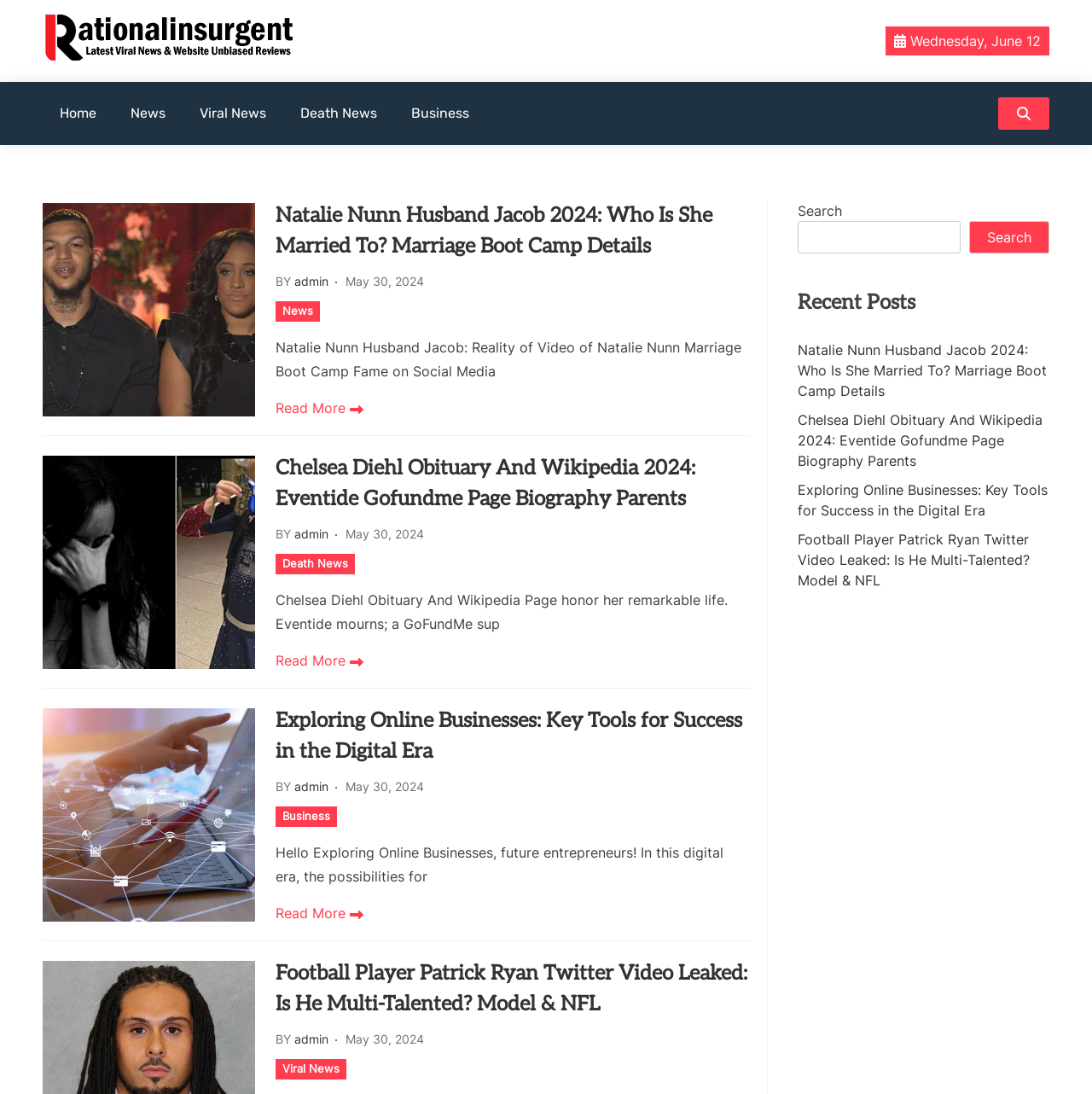Please give a one-word or short phrase response to the following question: 
What is the date of the article 'Natalie Nunn Husband Jacob 2024: Who Is She Married To? Marriage Boot Camp Details'?

May 30, 2024